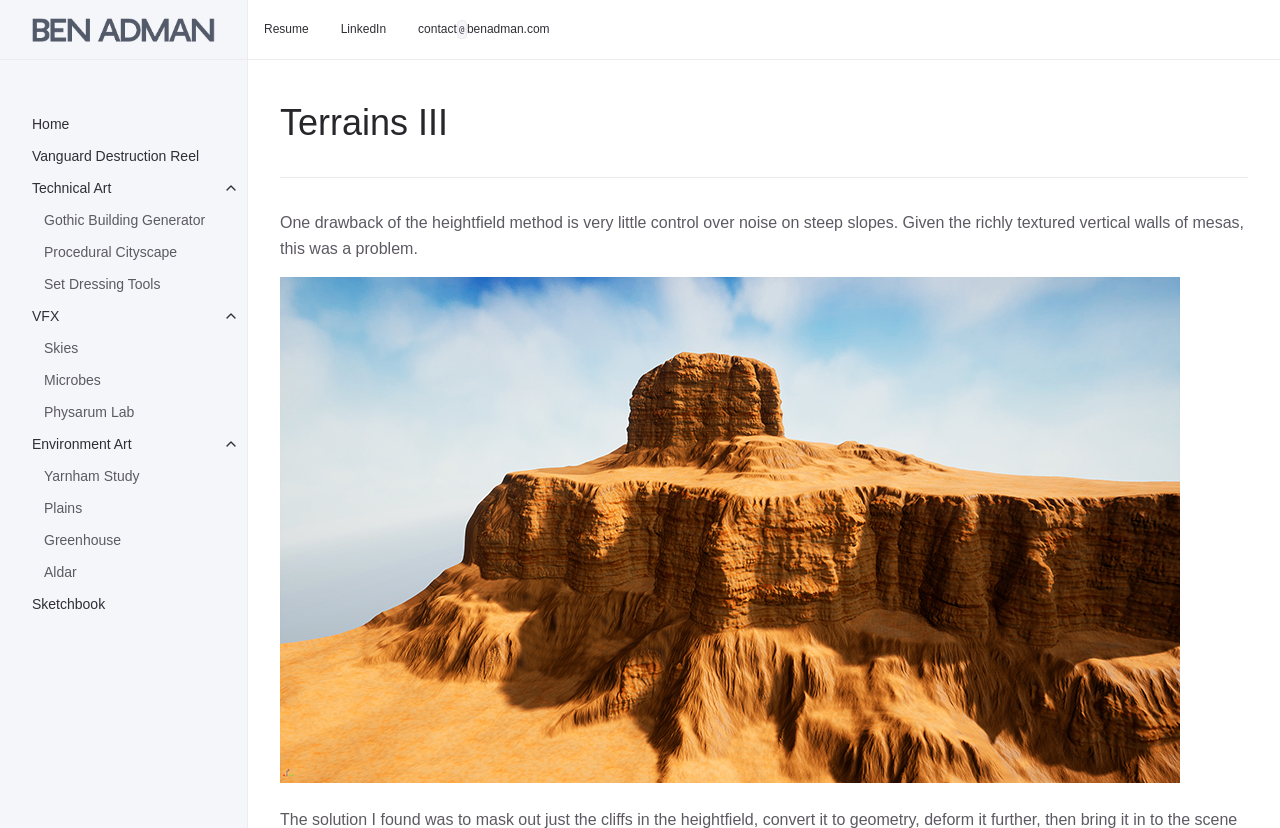Elaborate on the different components and information displayed on the webpage.

This webpage is an art portfolio for Ben Adman, specifically showcasing his technical environment art. At the top left, there is a navigation menu with links to "Home", "Vanguard Destruction Reel", and other projects. Below this menu, there are several sections of links, each with a dropdown arrow icon, which can be expanded to reveal more links. These sections are labeled "Technical Art", "VFX", "Environment Art", and "Sketchbook", and each contains links to specific projects or artworks.

To the right of the navigation menu, there is a separate navigation section labeled "Auxiliary" with links to the artist's resume, LinkedIn profile, and contact information. Above this section, there is a large heading that reads "Terrains III". Below the heading, there is a horizontal separator line, followed by a block of text that describes a specific art technique and its limitations.

The rest of the webpage is dedicated to showcasing the artist's work, with multiple sections of links and dropdown menus that allow visitors to explore different projects and artworks. Overall, the webpage is organized into clear sections, making it easy to navigate and explore the artist's portfolio.